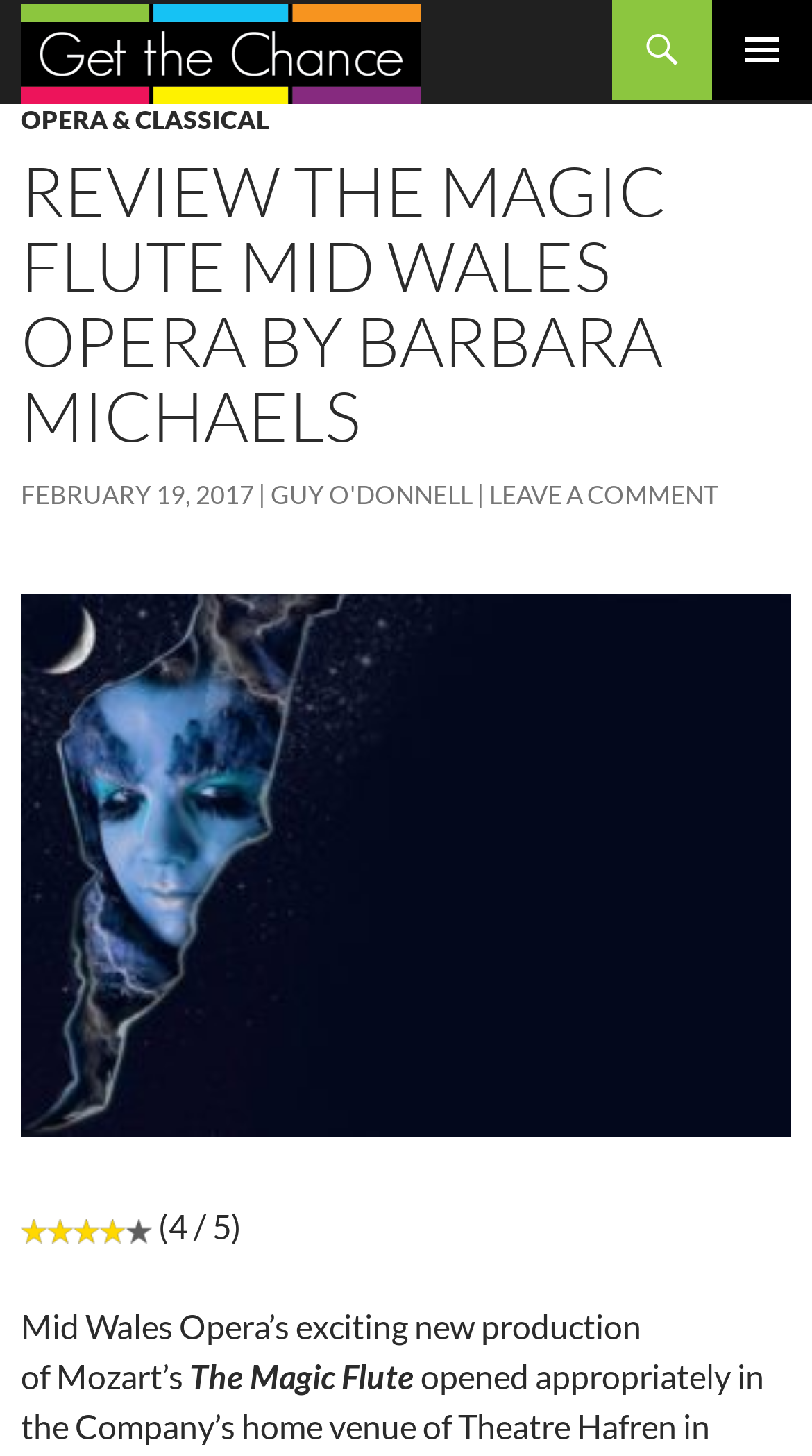Identify the bounding box coordinates for the UI element described as follows: "Leave a comment". Ensure the coordinates are four float numbers between 0 and 1, formatted as [left, top, right, bottom].

[0.603, 0.33, 0.885, 0.351]